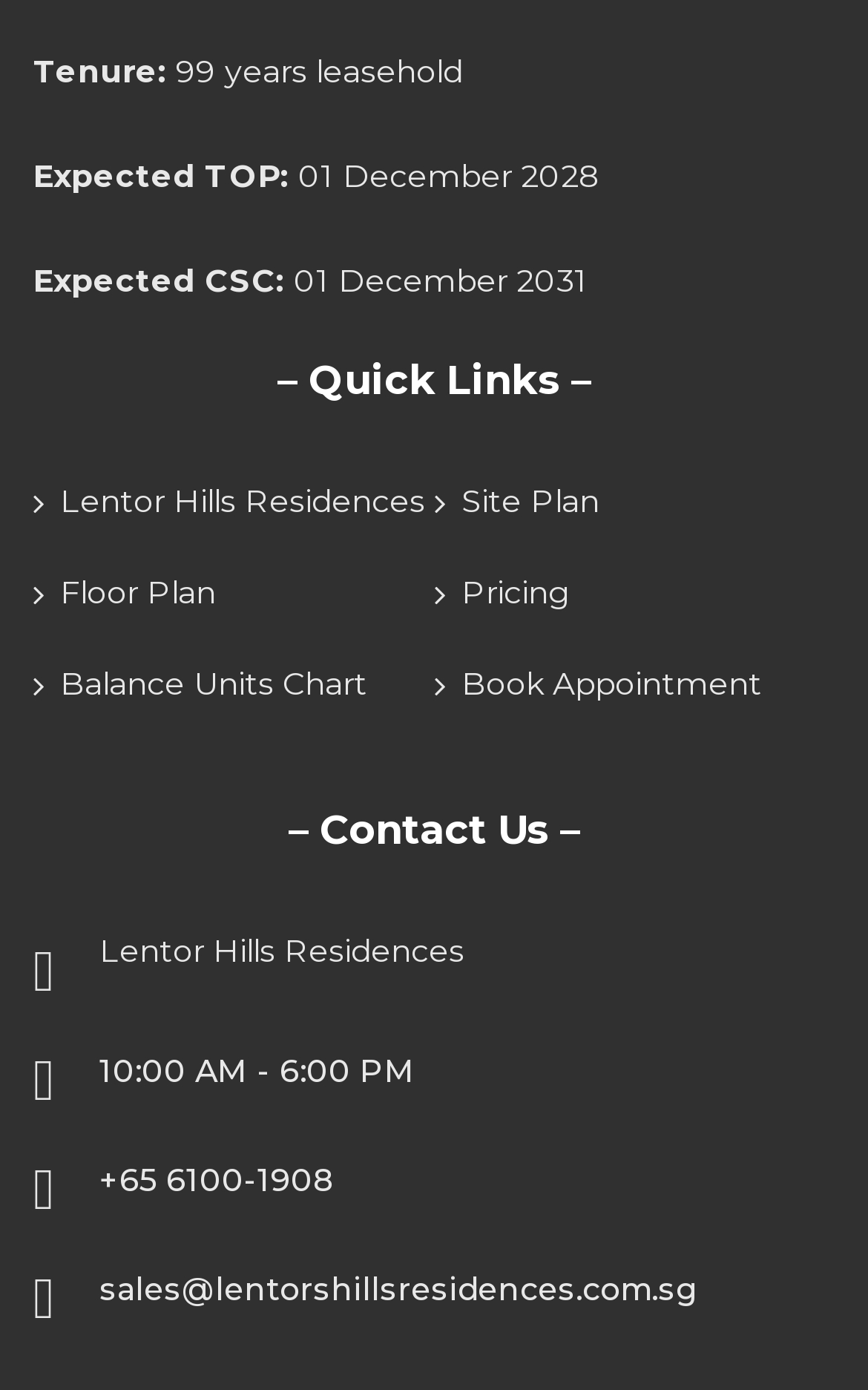What are the quick links available?
Give a detailed and exhaustive answer to the question.

I found the answer by looking at the links under the heading '– Quick Links –' and listing out the text of each link.